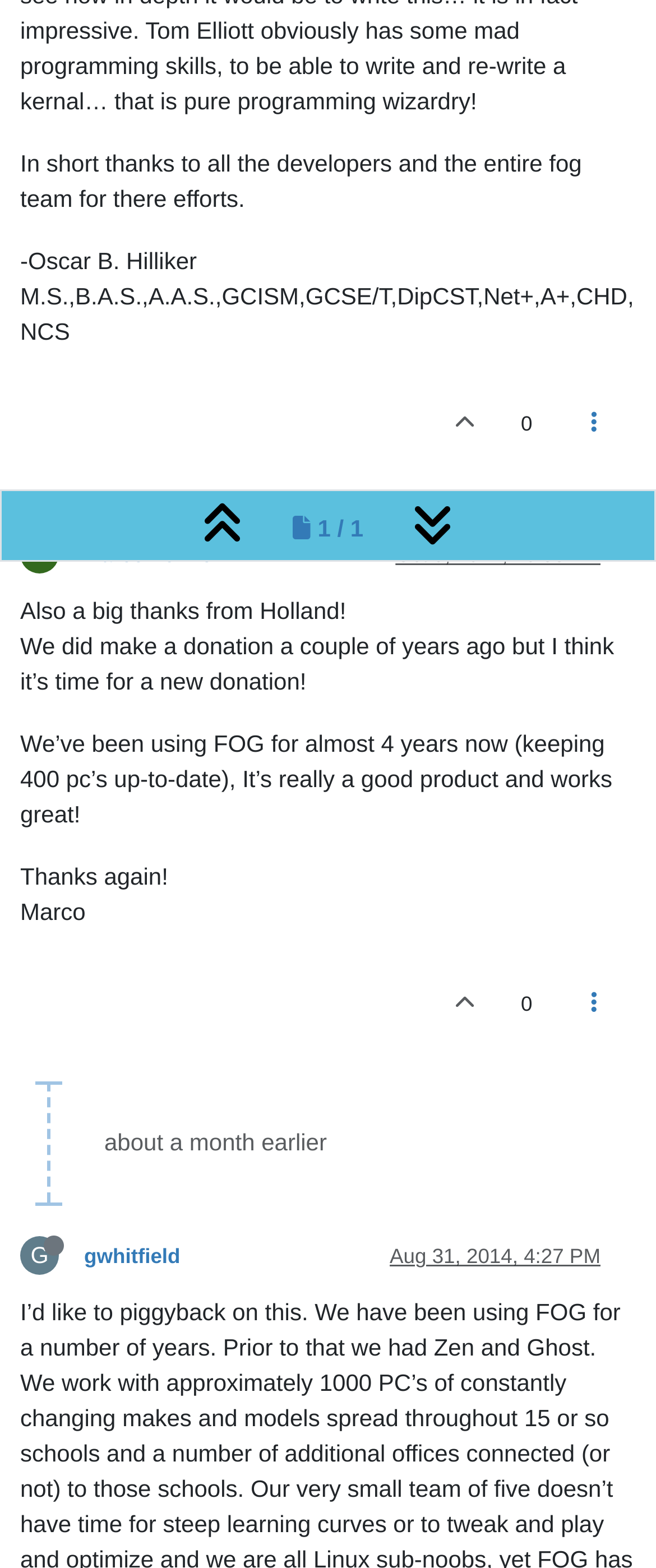Provide the bounding box coordinates for the UI element described in this sentence: "https://wiki.fogproject.org/wiki/index.php/Support_FOG". The coordinates should be four float values between 0 and 1, i.e., [left, top, right, bottom].

[0.033, 0.48, 0.776, 0.495]